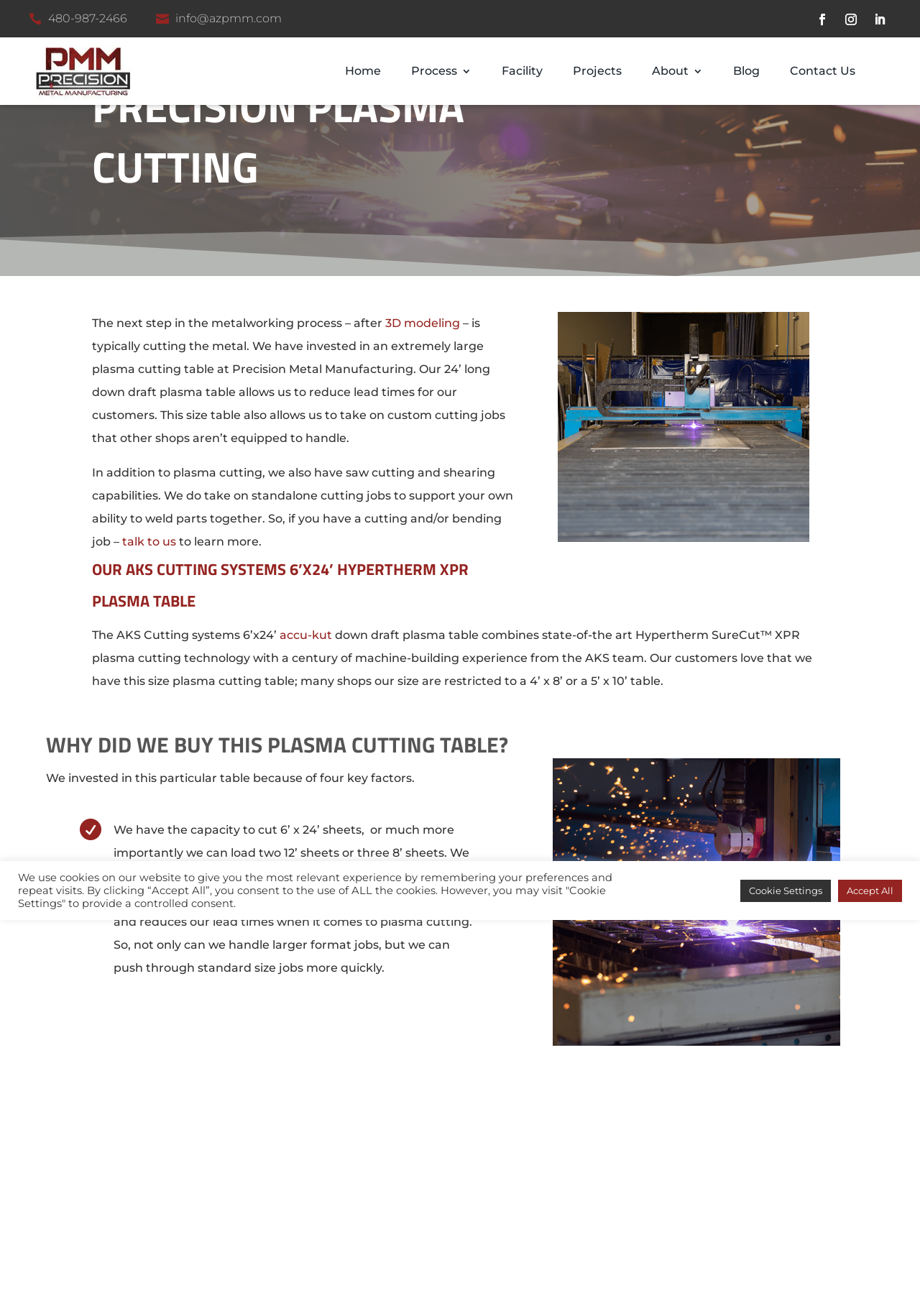What is the phone number to call?
Please provide a single word or phrase in response based on the screenshot.

480-987-2466